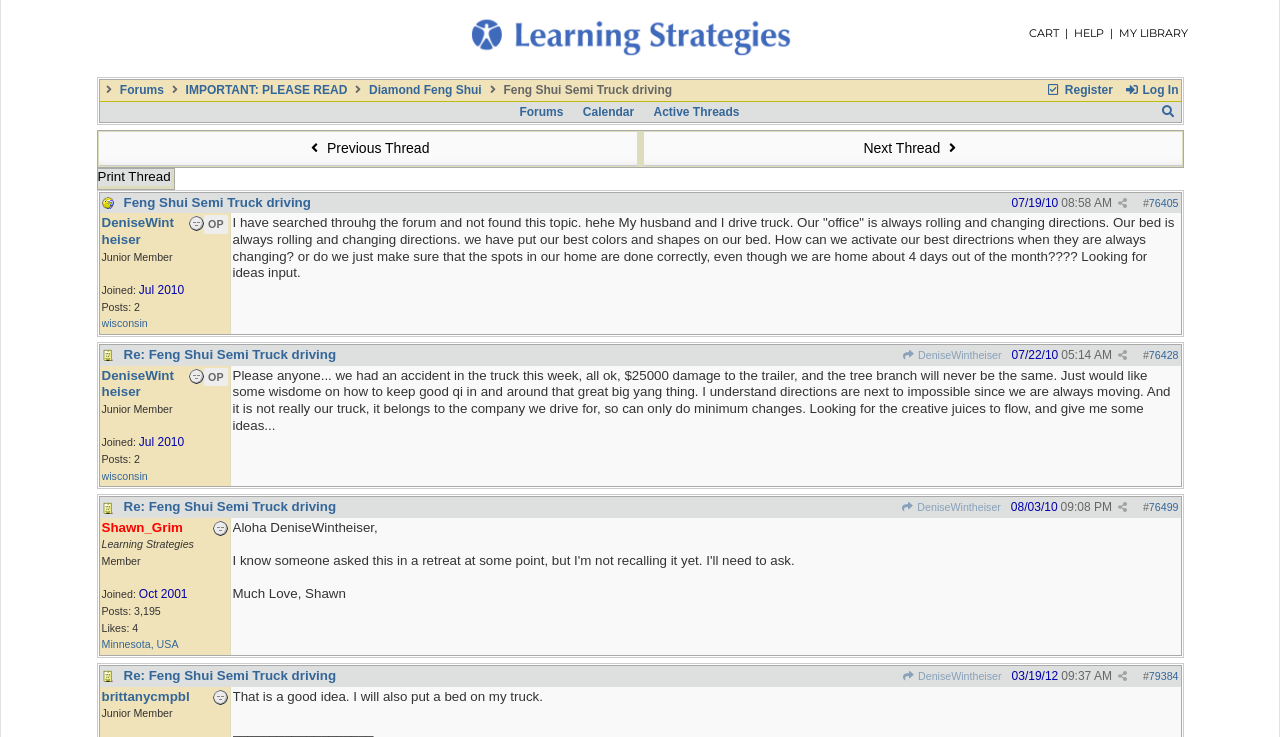Provide the bounding box coordinates of the HTML element described by the text: "Gypsy Kitchen Quincy". The coordinates should be in the format [left, top, right, bottom] with values between 0 and 1.

None